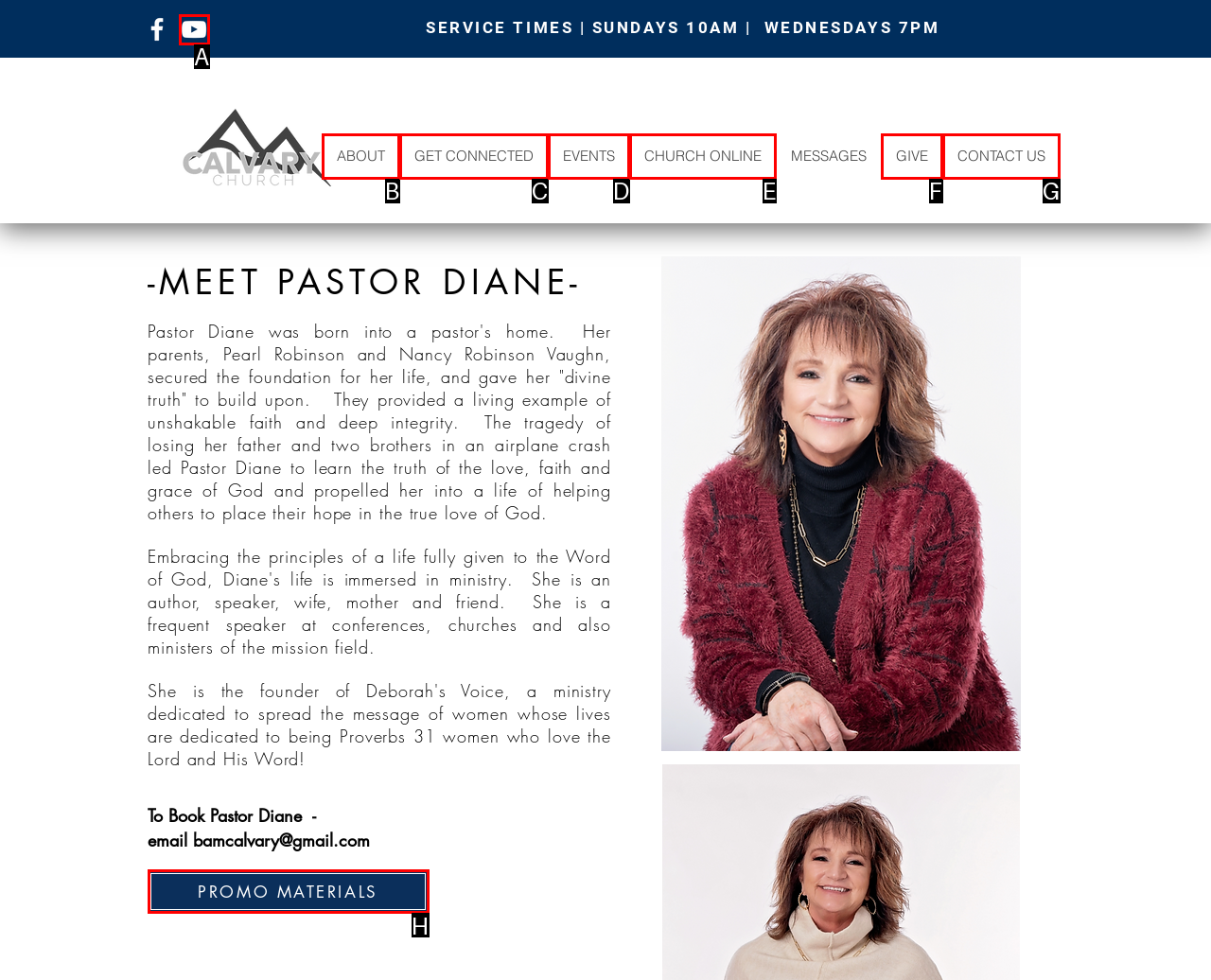Indicate which lettered UI element to click to fulfill the following task: View Pastor Diane's promo materials
Provide the letter of the correct option.

H